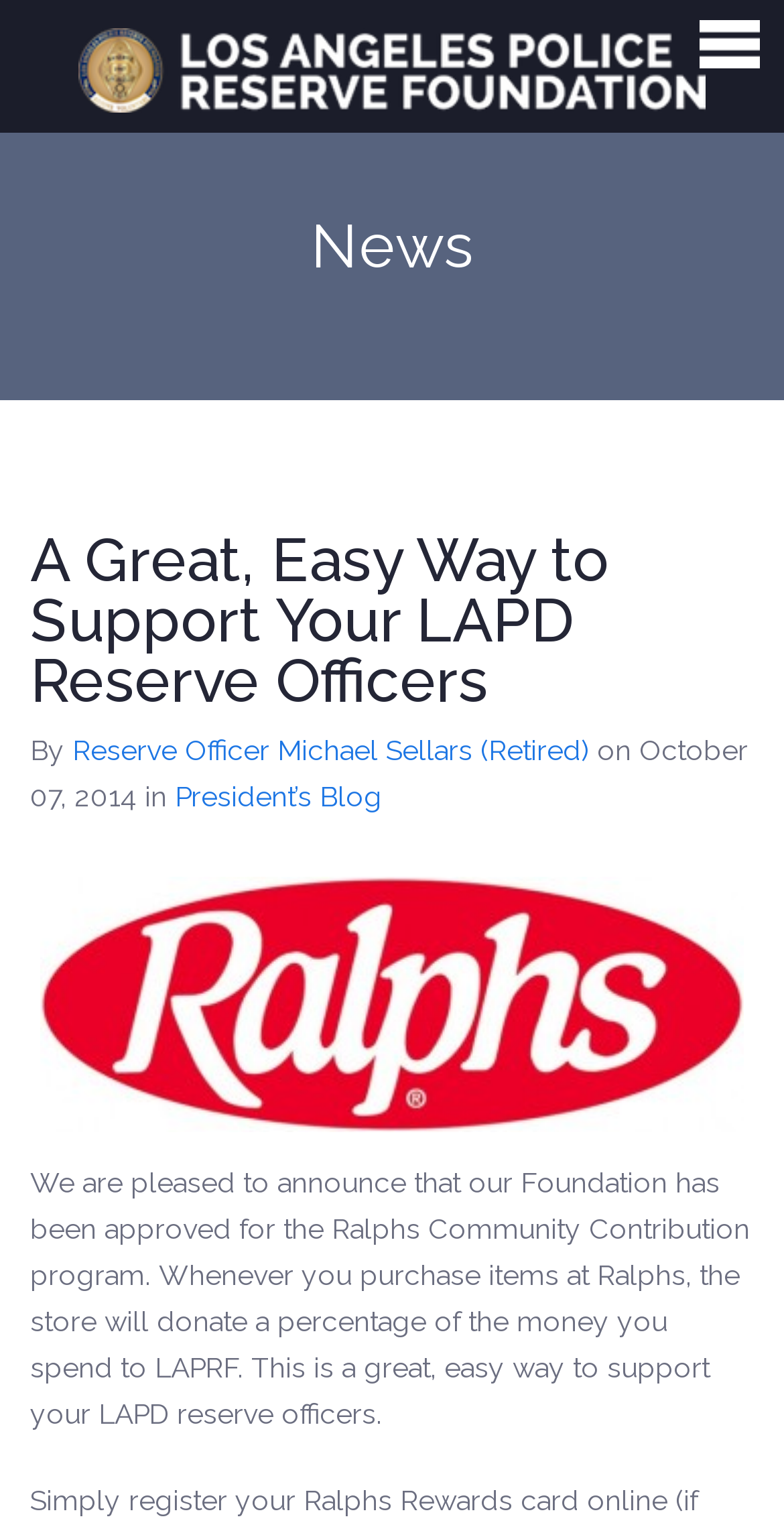Find the bounding box coordinates of the clickable element required to execute the following instruction: "Click About Us". Provide the coordinates as four float numbers between 0 and 1, i.e., [left, top, right, bottom].

[0.0, 0.0, 0.497, 0.058]